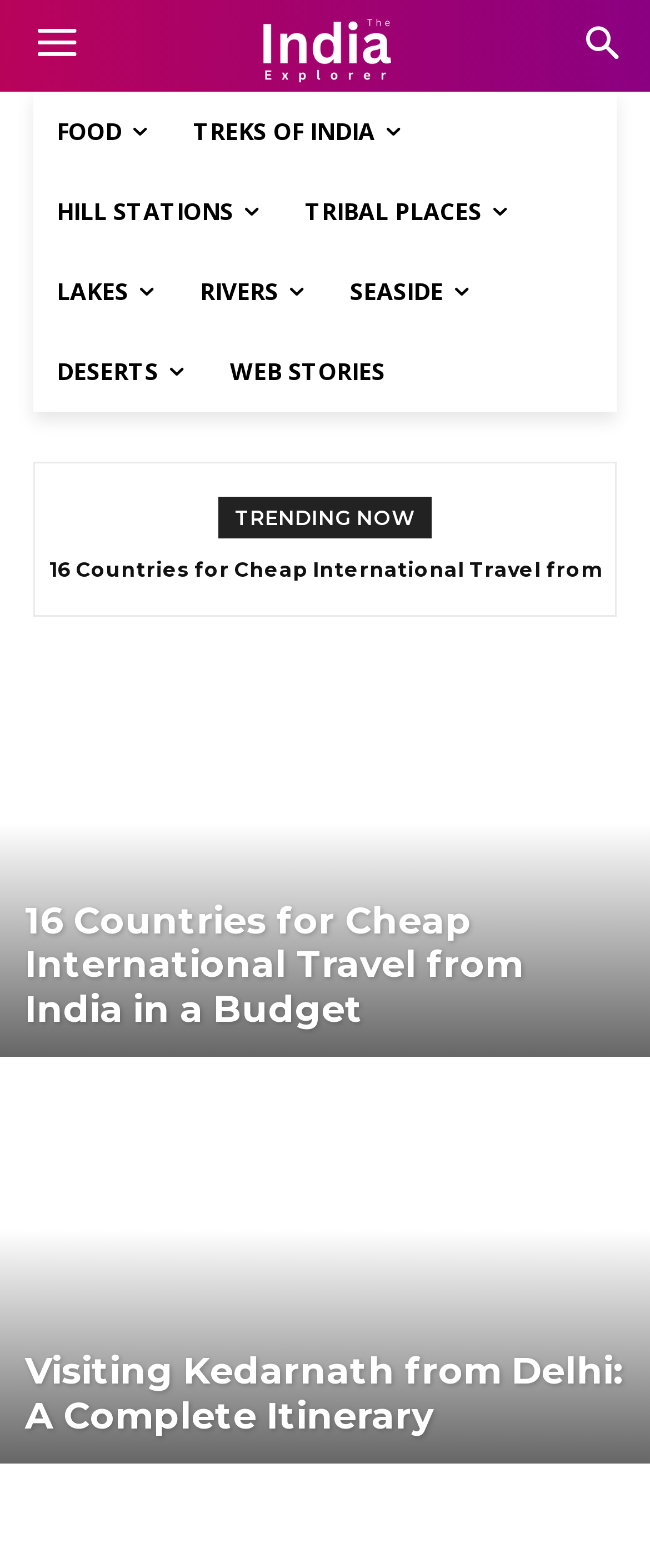Use a single word or phrase to answer the question:
What is the title of the first article?

16 Countries for Cheap International Travel from India in a Budget